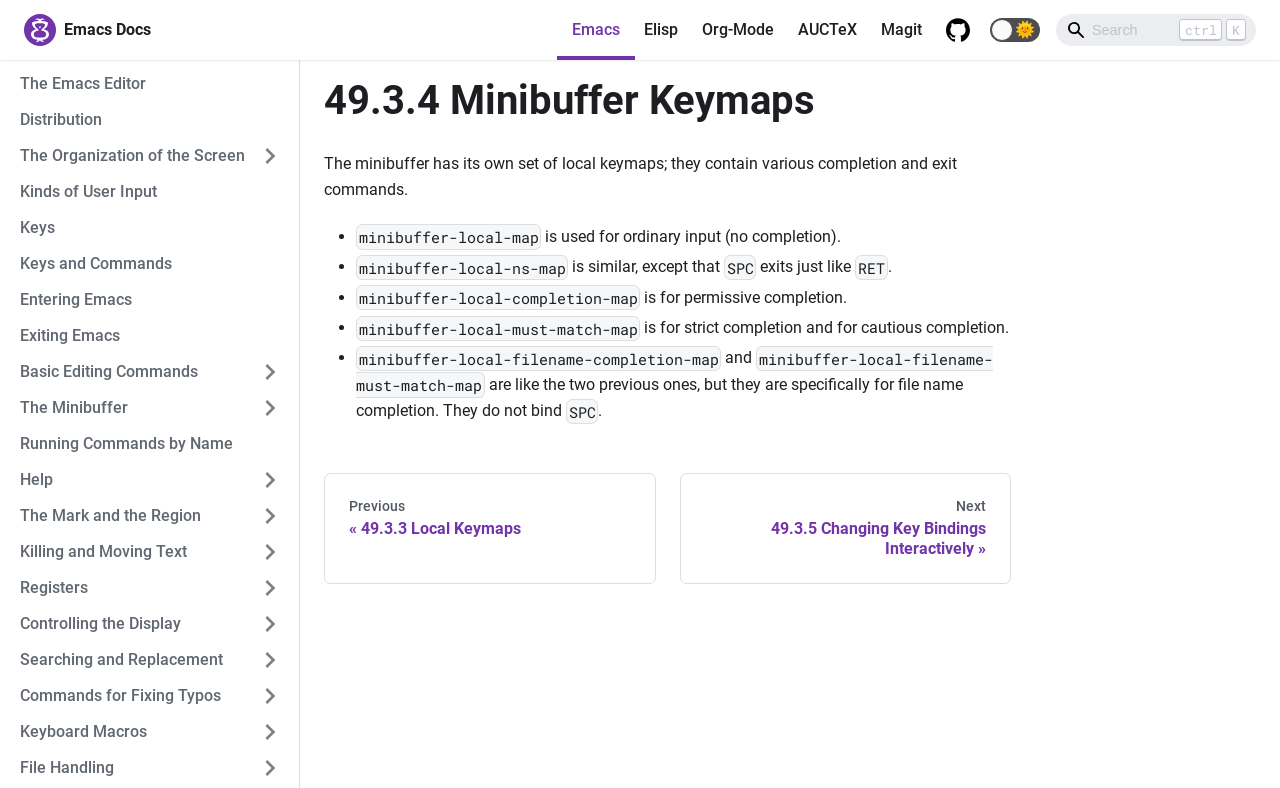Identify the coordinates of the bounding box for the element that must be clicked to accomplish the instruction: "Navigate to previous page".

[0.253, 0.6, 0.512, 0.741]